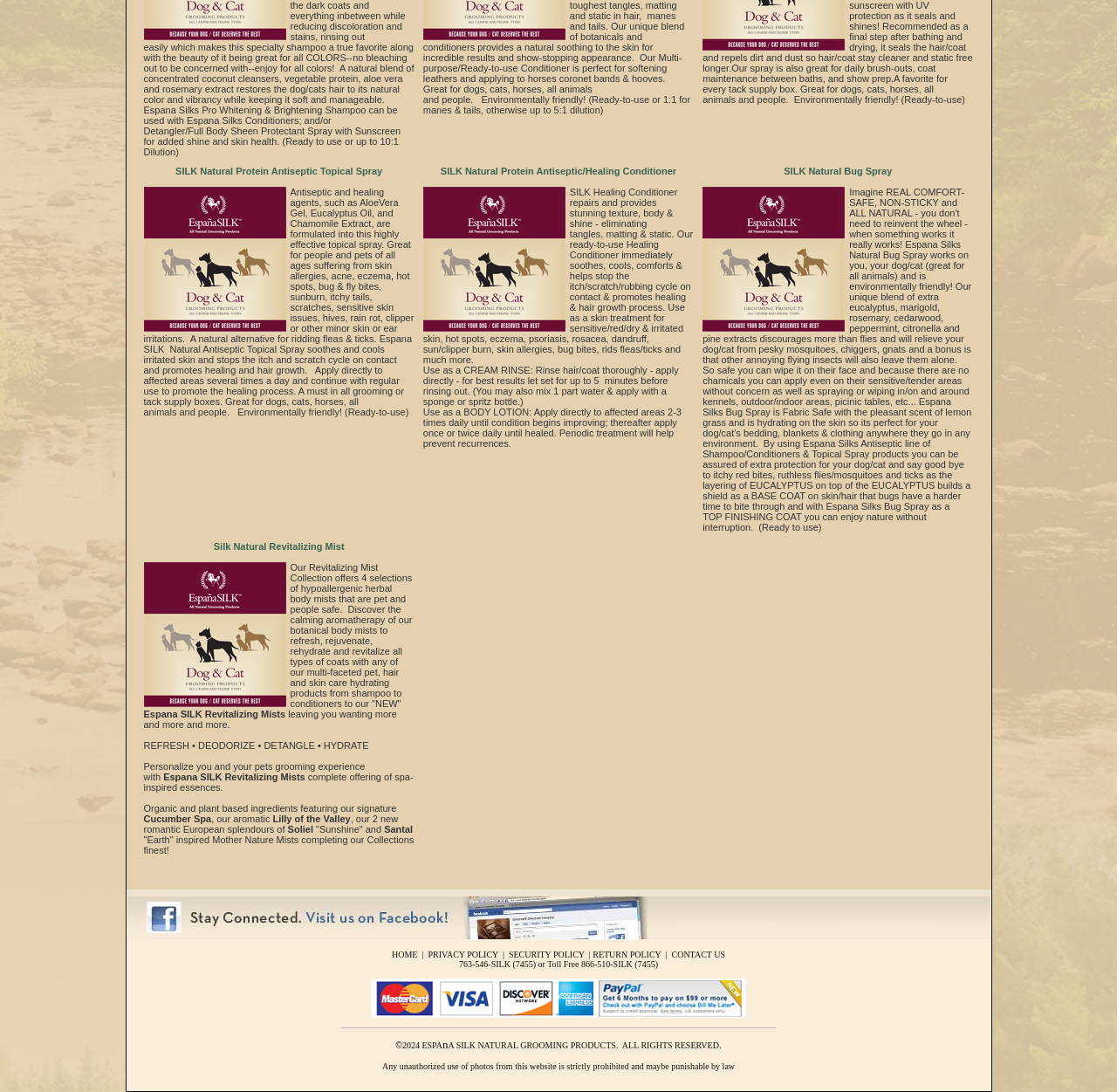Using the format (top-left x, top-left y, bottom-right x, bottom-right y), and given the element description, identify the bounding box coordinates within the screenshot: SILK Natural Protein Antiseptic/Healing Conditioner

[0.394, 0.152, 0.606, 0.161]